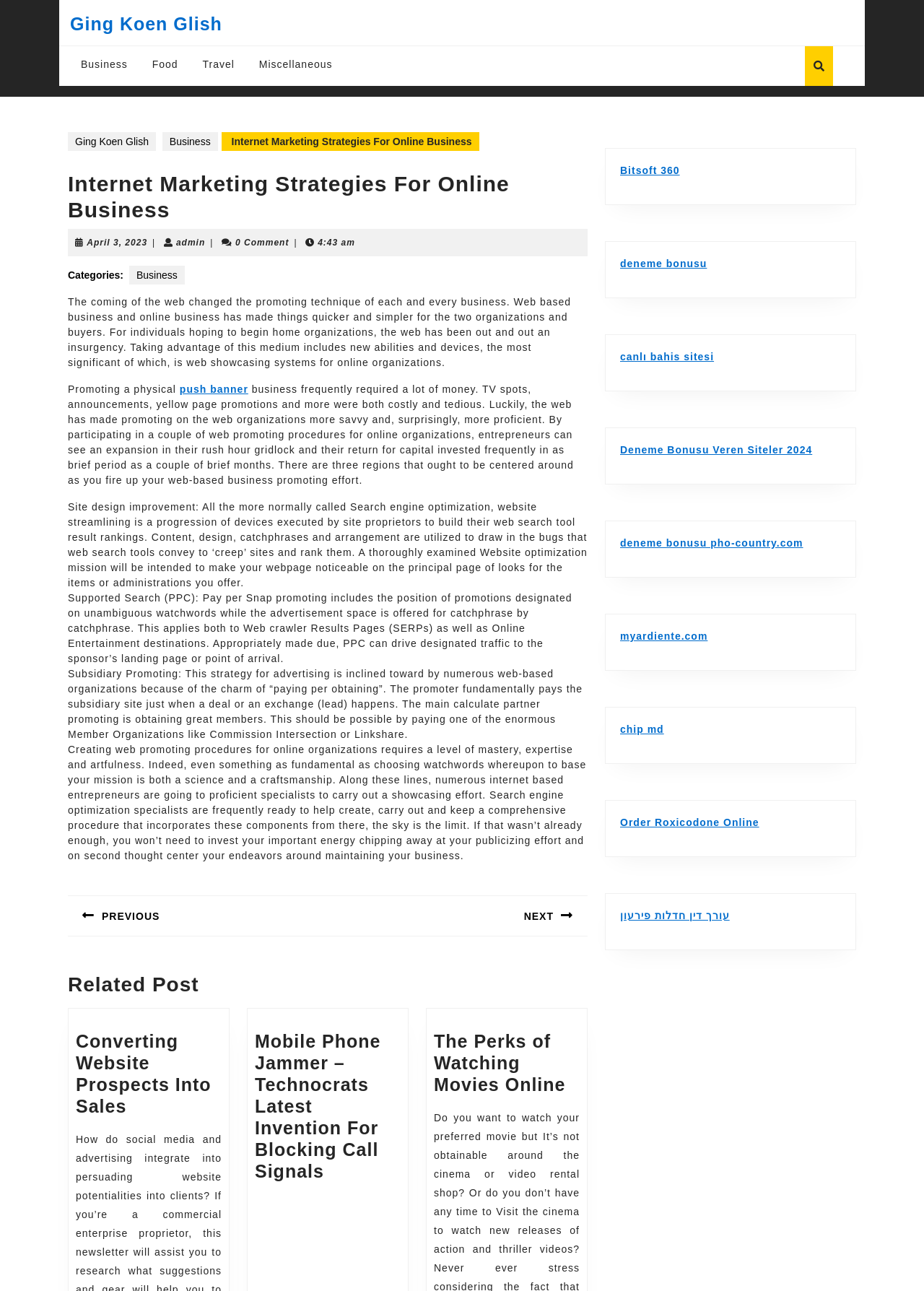Please give the bounding box coordinates of the area that should be clicked to fulfill the following instruction: "Visit the 'Ging Koen Glish' website". The coordinates should be in the format of four float numbers from 0 to 1, i.e., [left, top, right, bottom].

[0.073, 0.102, 0.169, 0.117]